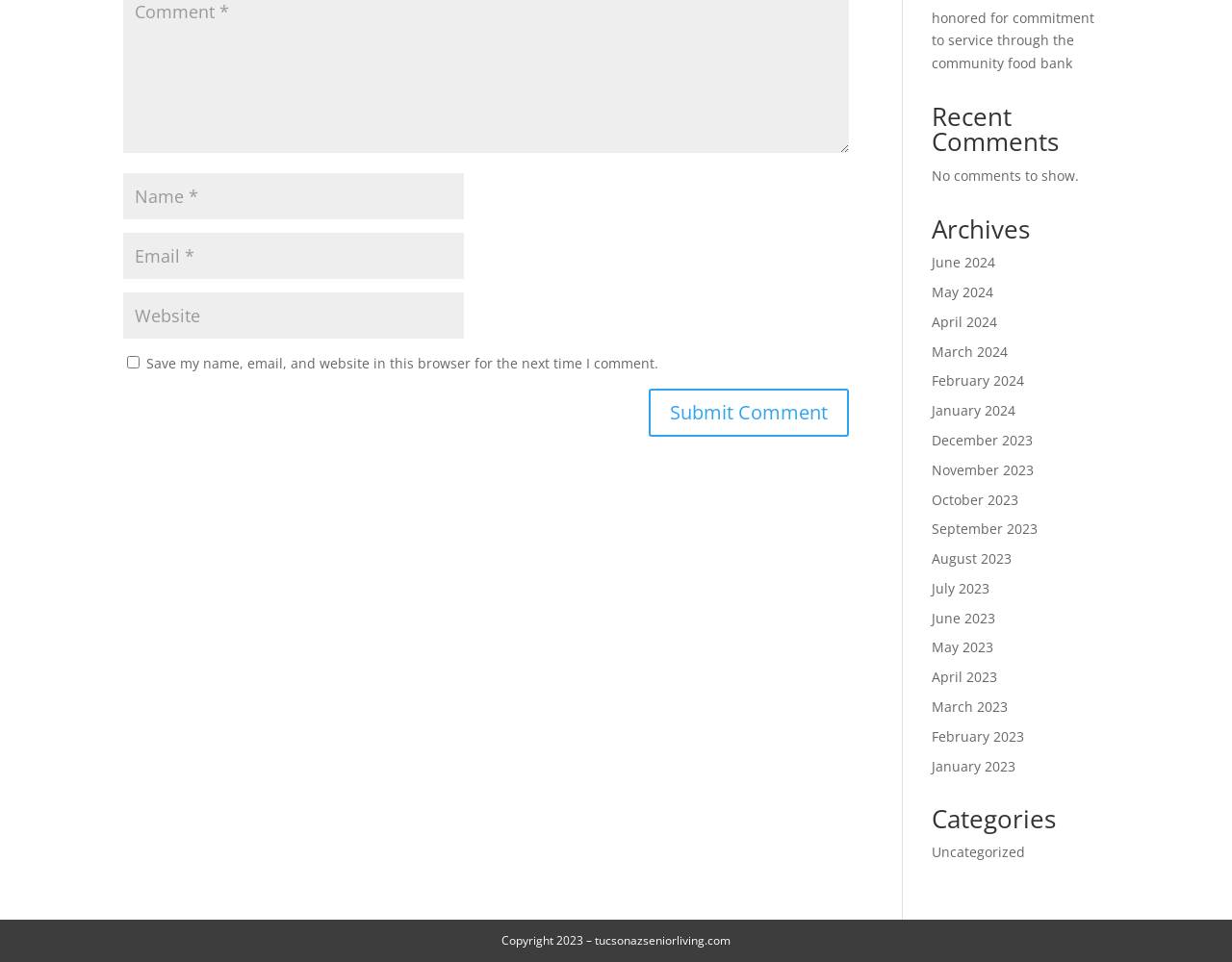Extract the bounding box coordinates of the UI element described: "input value="Website" name="url"". Provide the coordinates in the format [left, top, right, bottom] with values ranging from 0 to 1.

[0.1, 0.304, 0.377, 0.352]